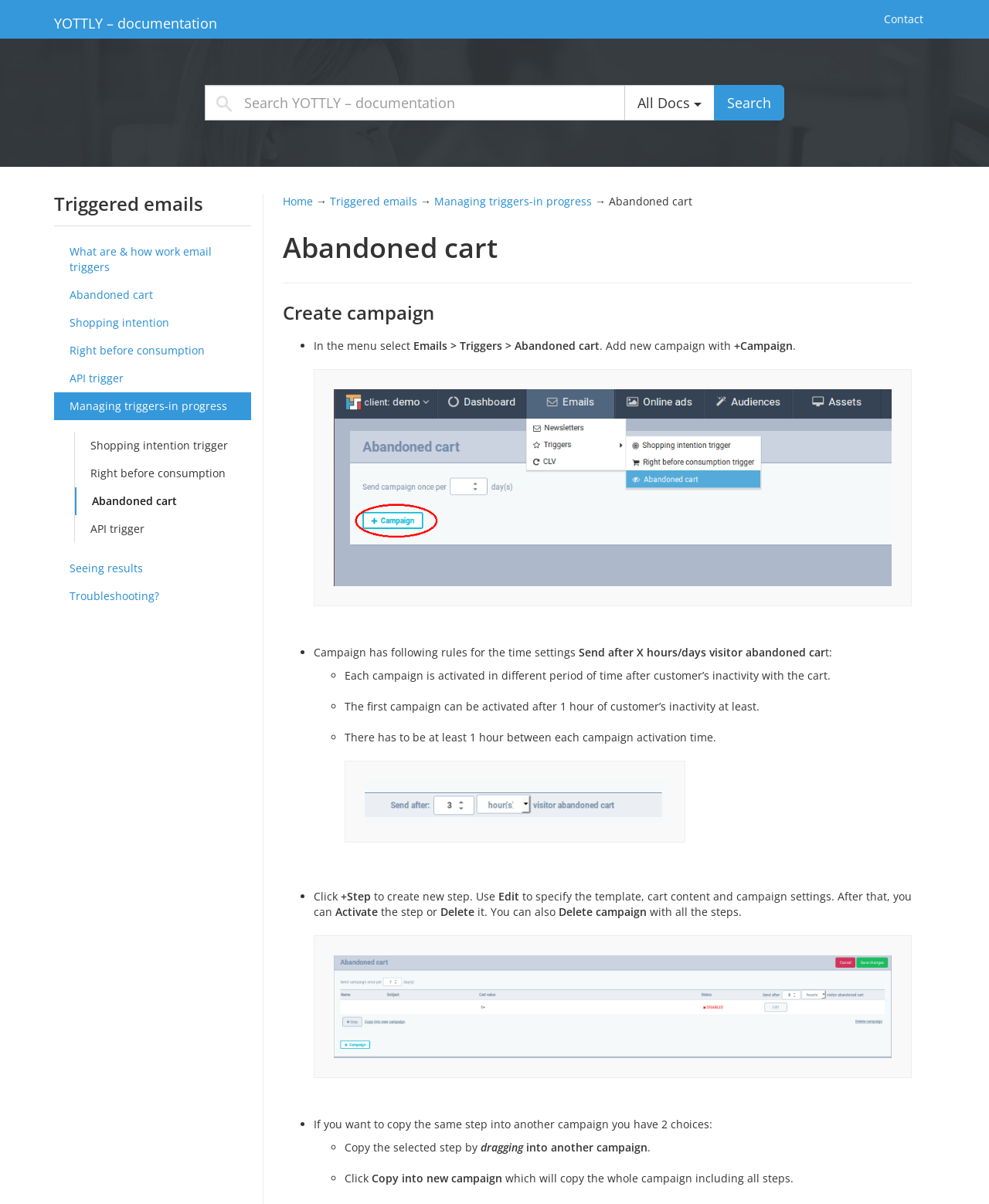Determine the bounding box coordinates of the region that needs to be clicked to achieve the task: "Search YOTTLY – documentation".

[0.207, 0.071, 0.632, 0.1]